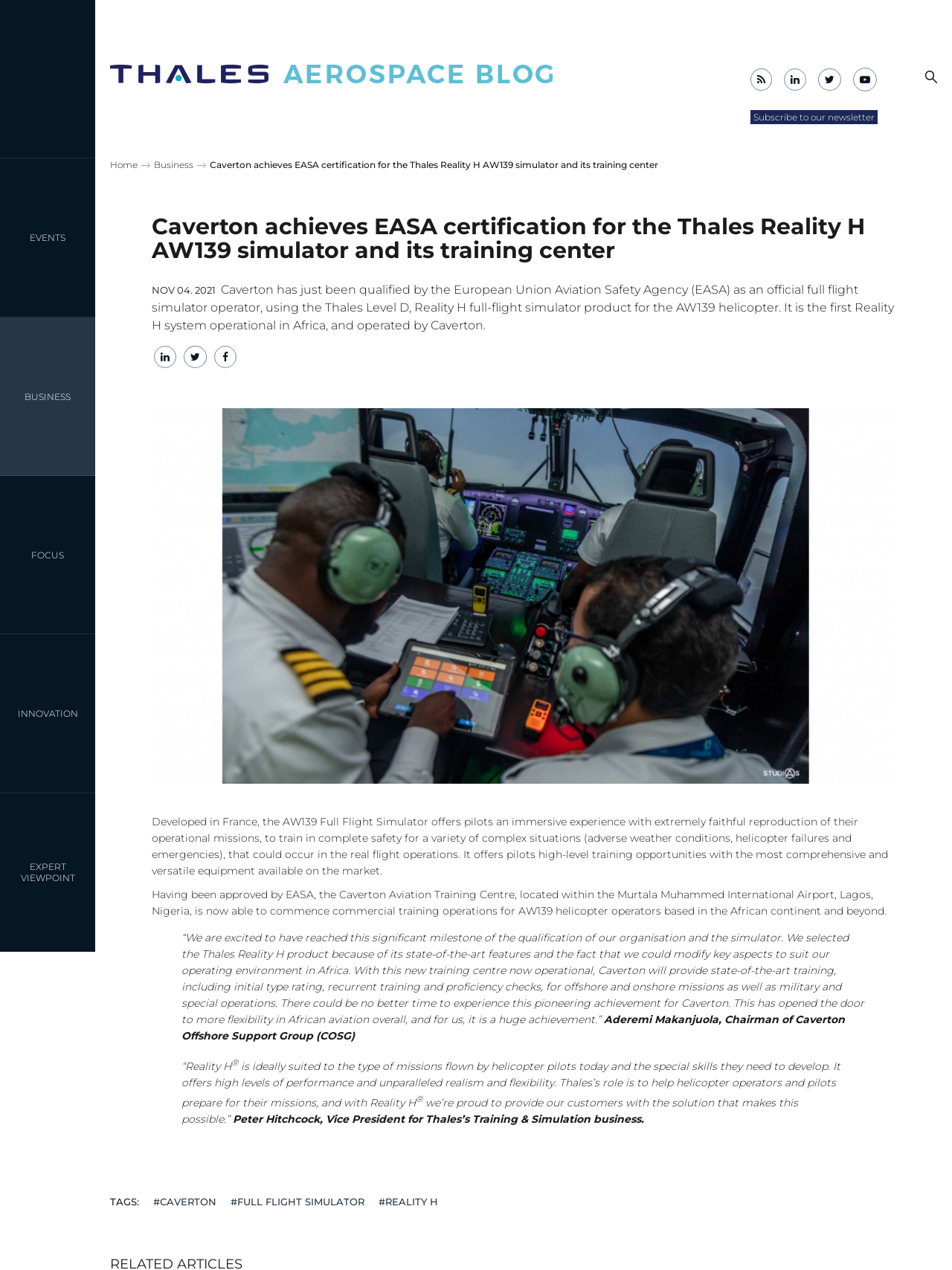Please locate the bounding box coordinates of the element that should be clicked to complete the given instruction: "Click on the EVENTS link".

[0.0, 0.125, 0.1, 0.249]